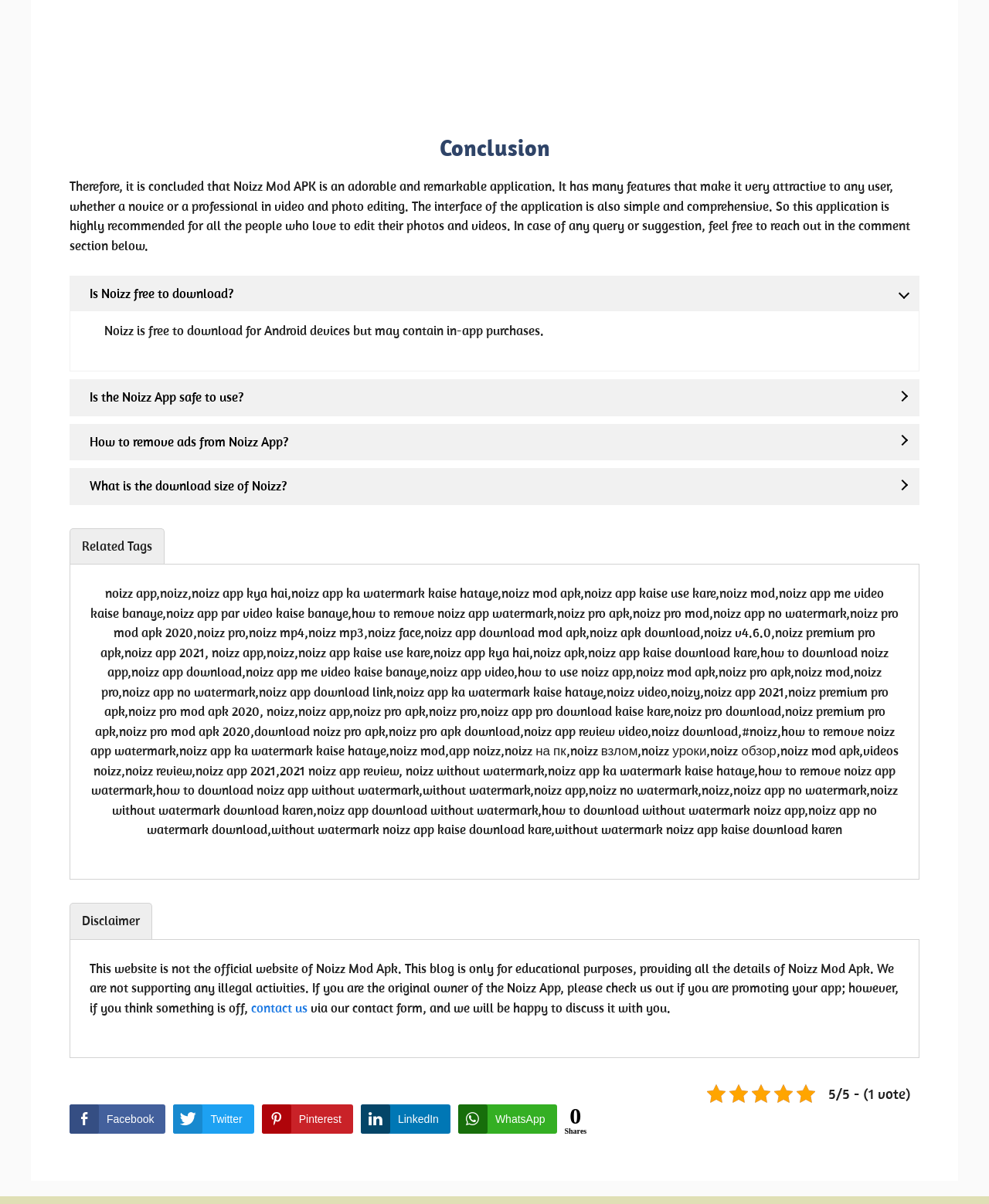Find the bounding box coordinates of the clickable region needed to perform the following instruction: "Click the 'Facebook Share' button". The coordinates should be provided as four float numbers between 0 and 1, i.e., [left, top, right, bottom].

[0.07, 0.917, 0.168, 0.942]